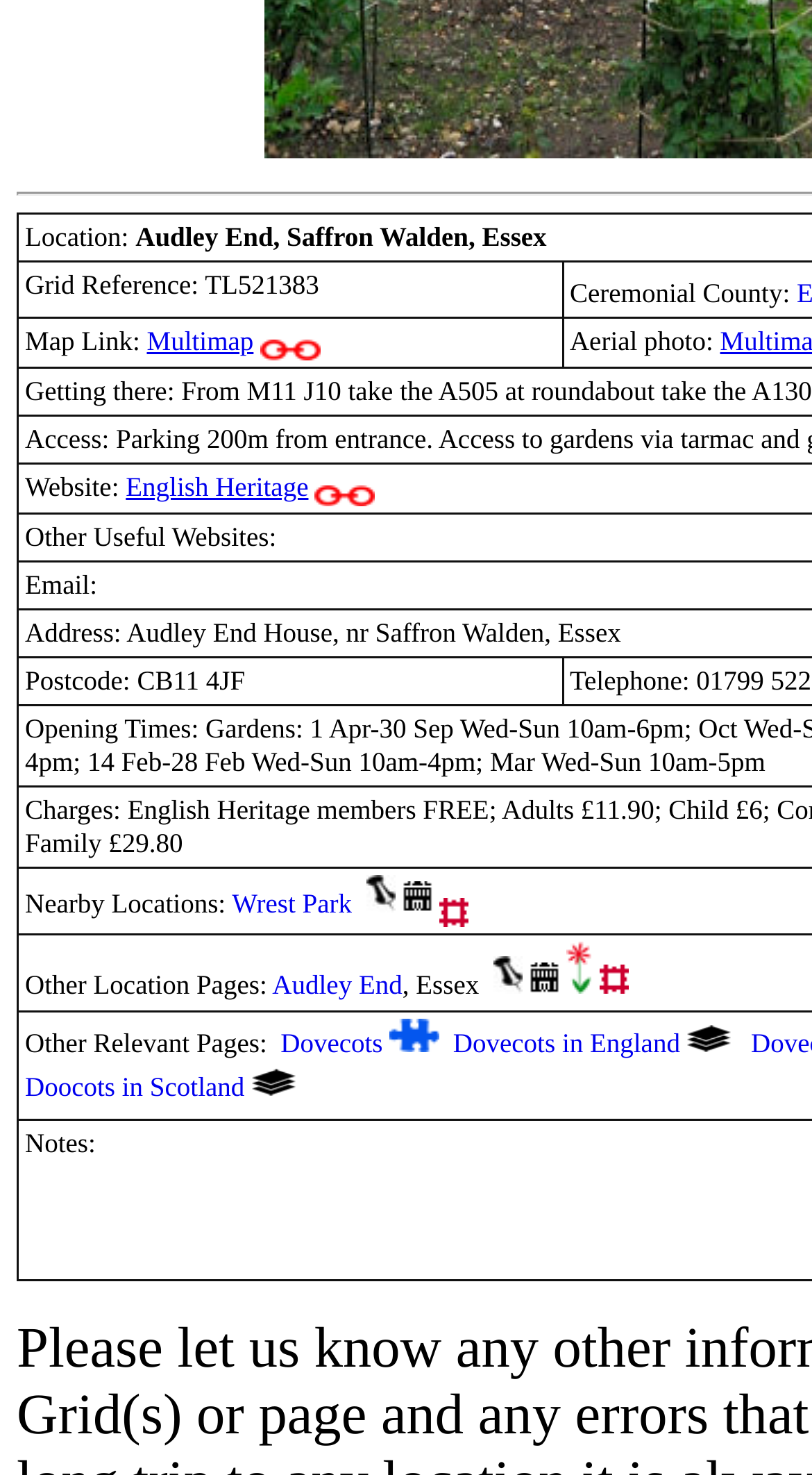Please find the bounding box for the following UI element description. Provide the coordinates in (top-left x, top-left y, bottom-right x, bottom-right y) format, with values between 0 and 1: Audley End

[0.335, 0.657, 0.496, 0.679]